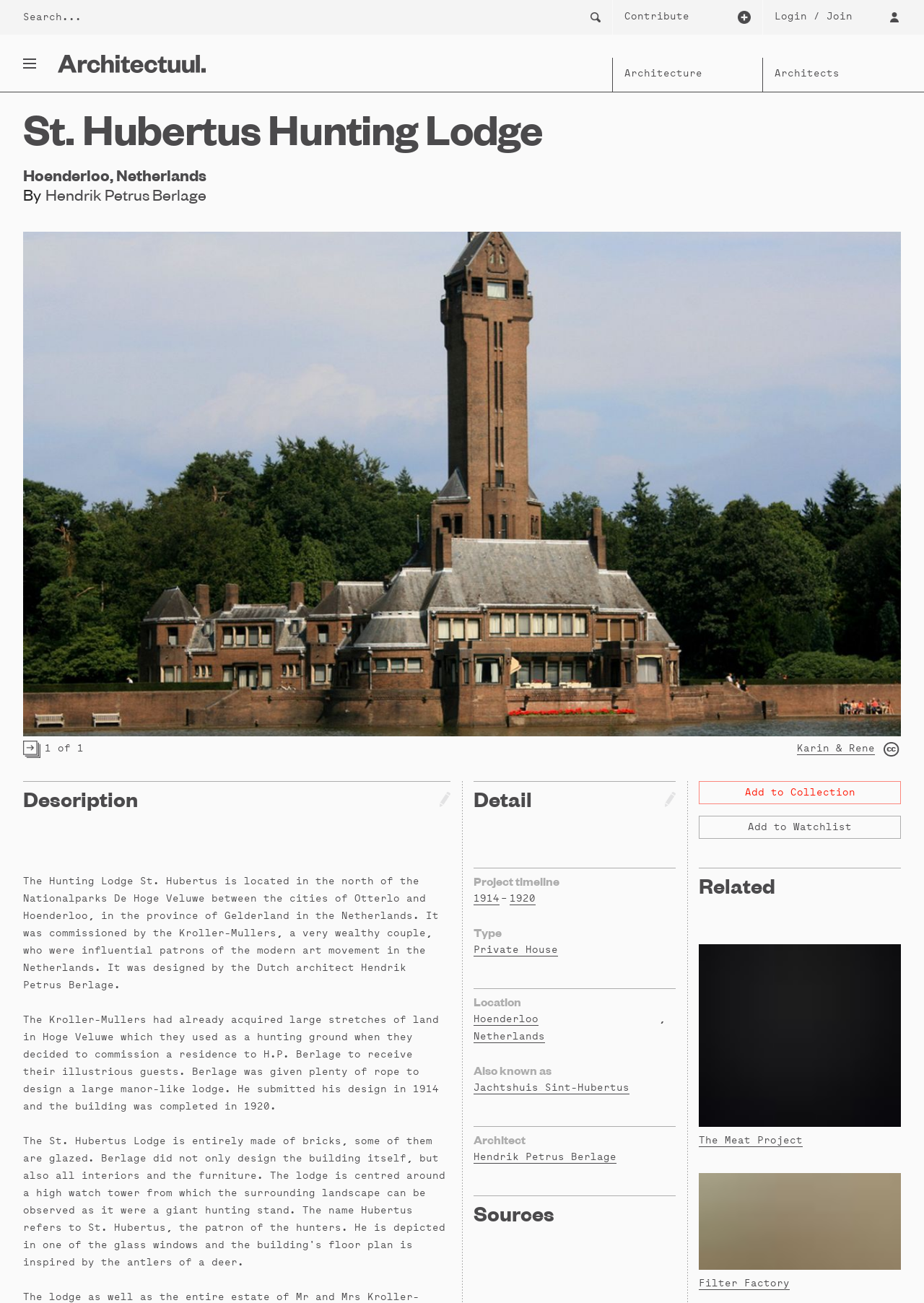Predict the bounding box of the UI element based on this description: "Jachtshuis Sint-Hubertus".

[0.512, 0.829, 0.681, 0.842]